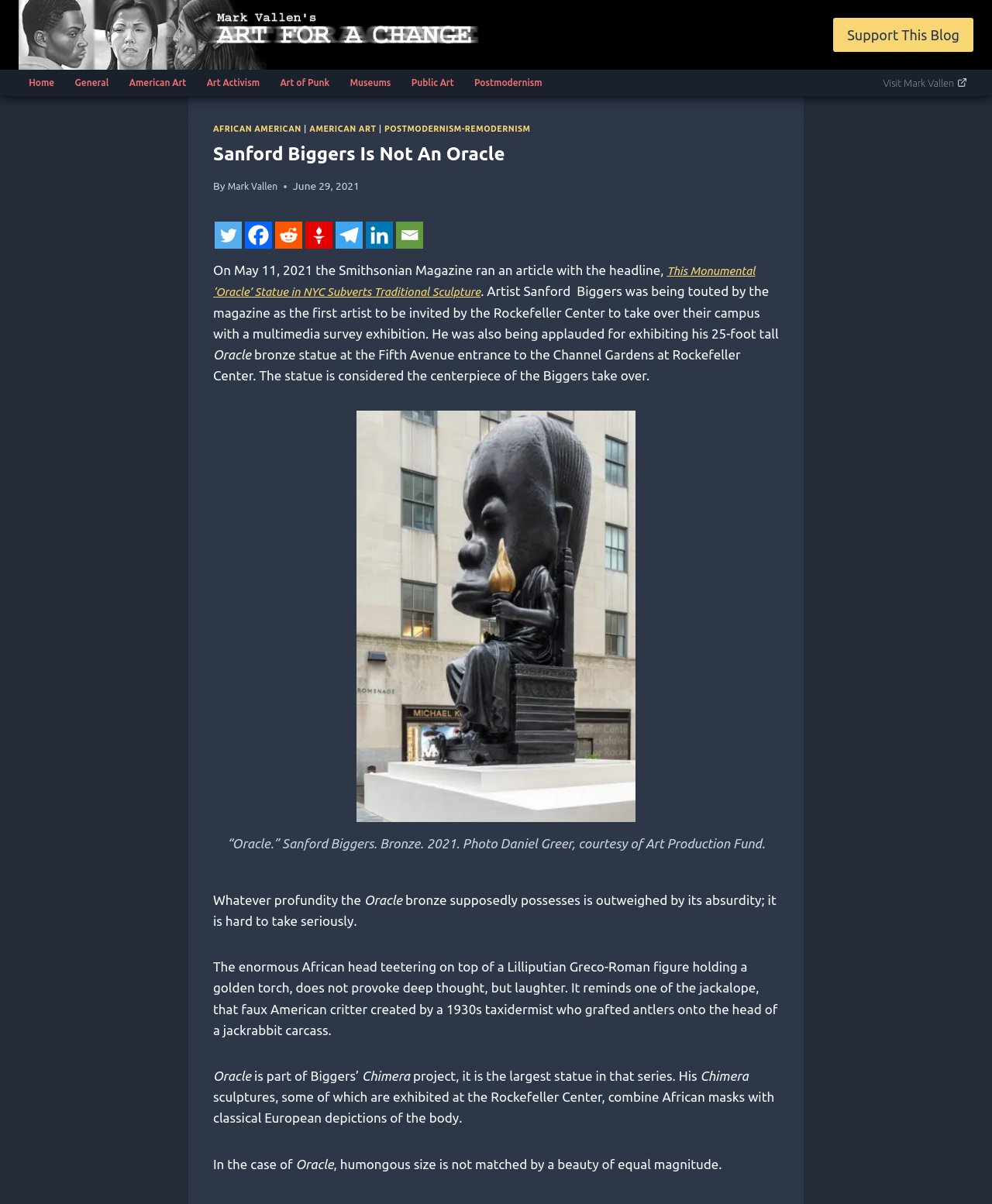From the details in the image, provide a thorough response to the question: What is the name of the project that the statue is part of?

The name of the project that the statue is part of is Chimera, which is mentioned in the text as 'Oracle is part of Biggers’ Chimera project, it is the largest statue in that series'.